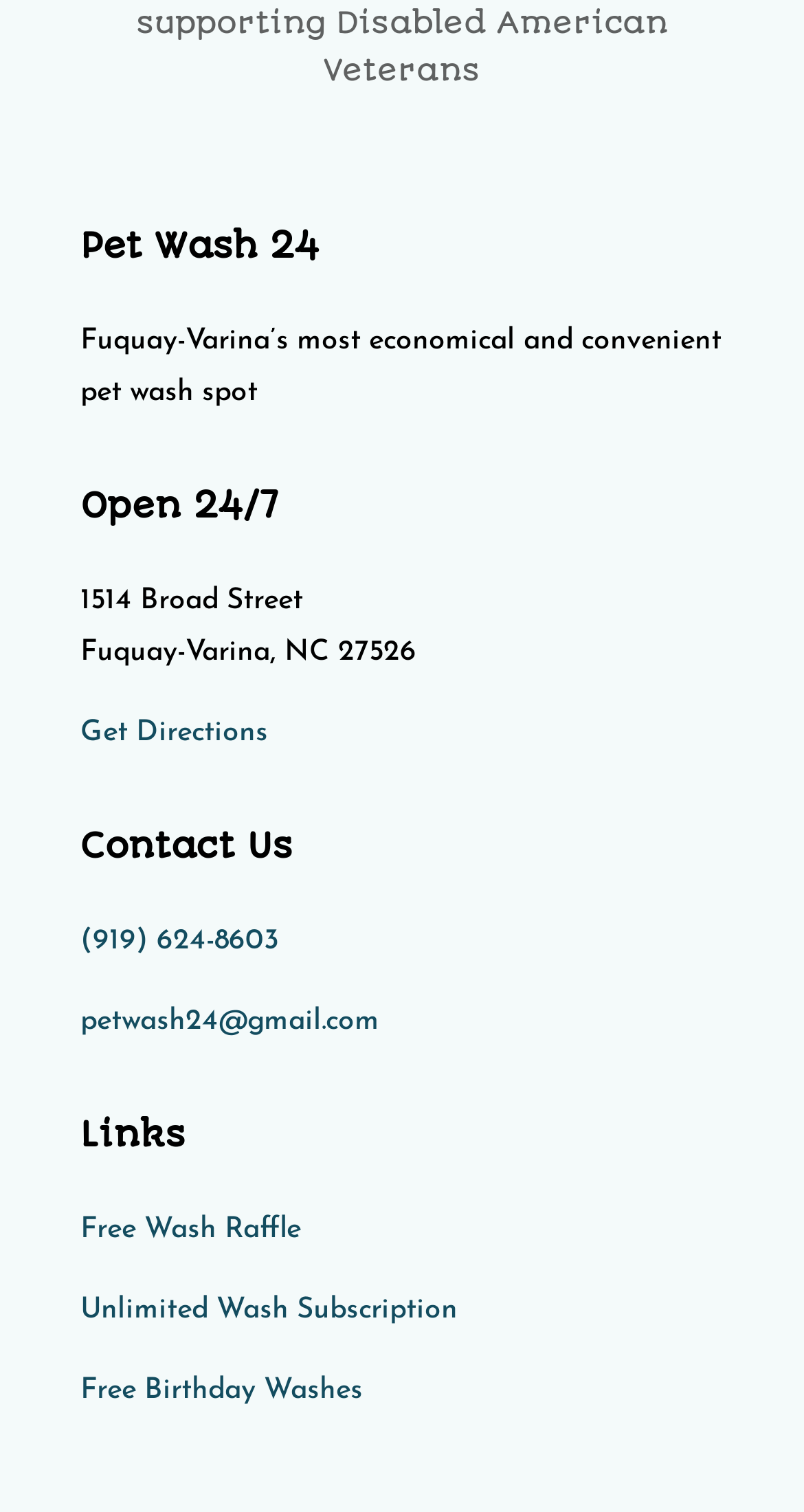What services does Pet Wash 24 offer?
Refer to the screenshot and respond with a concise word or phrase.

Free wash raffle, unlimited wash subscription, free birthday washes